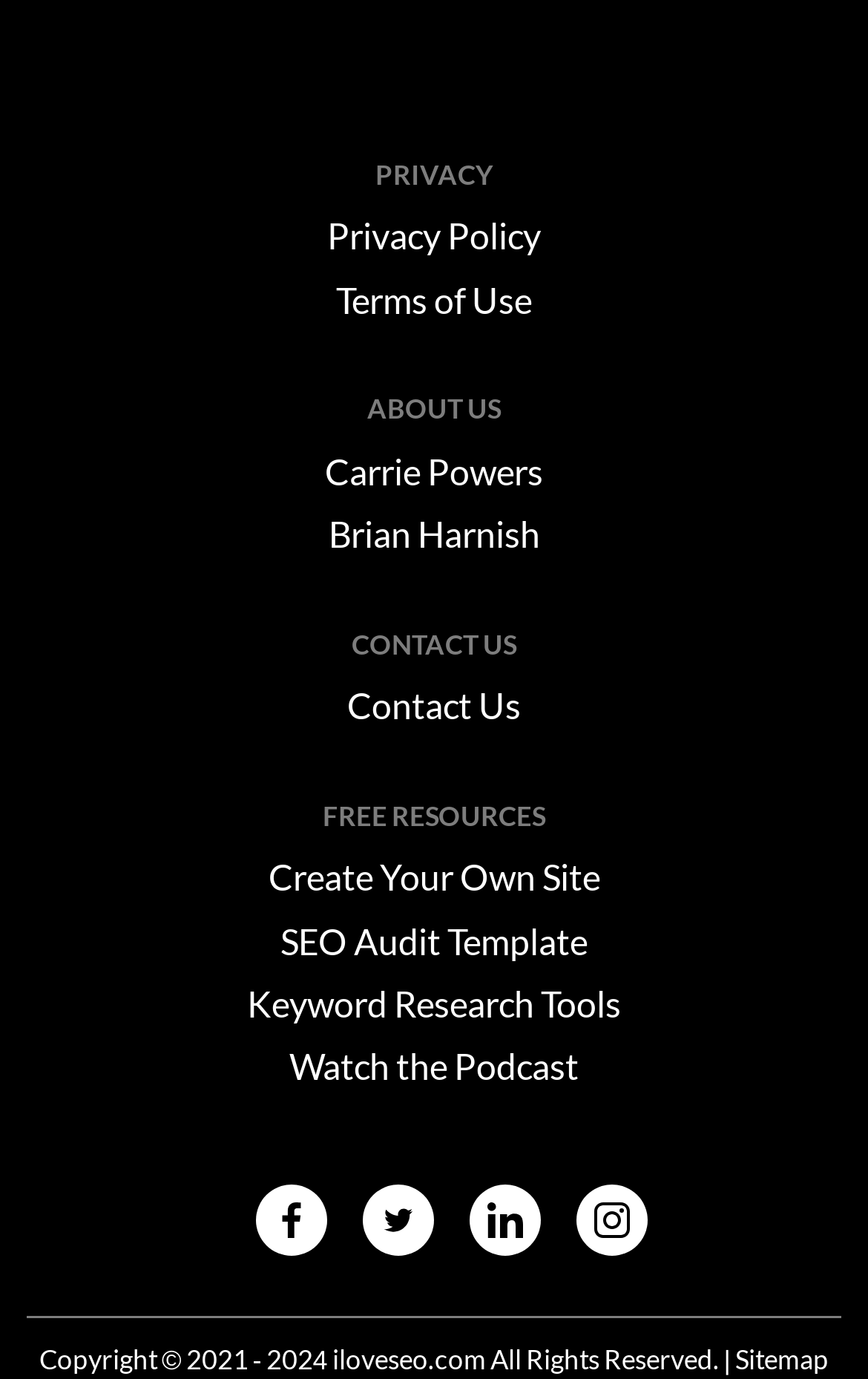Use a single word or phrase to answer this question: 
How many social media icons are there?

4